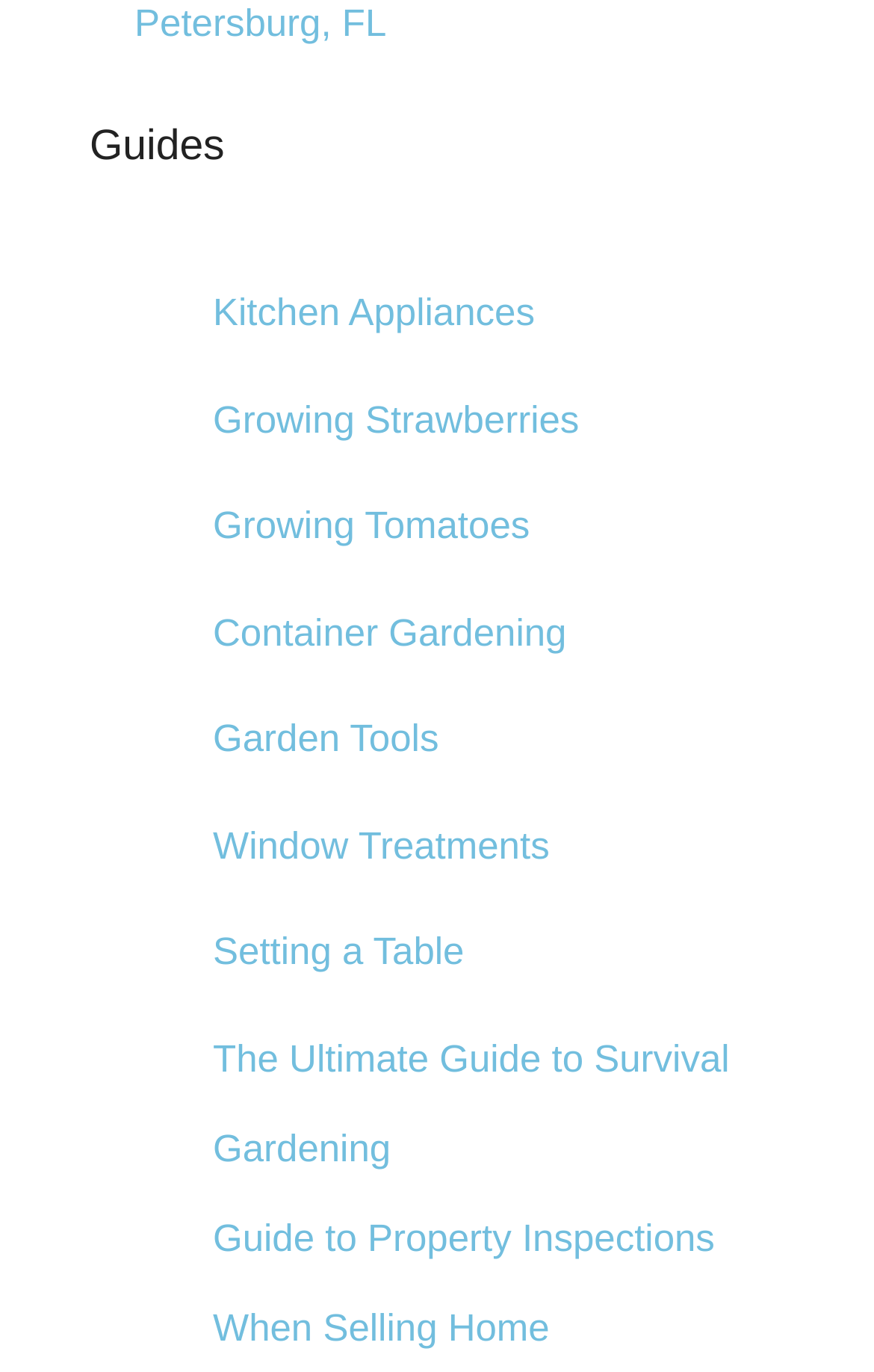What is the topic of the first guide? Analyze the screenshot and reply with just one word or a short phrase.

Kitchen Appliances